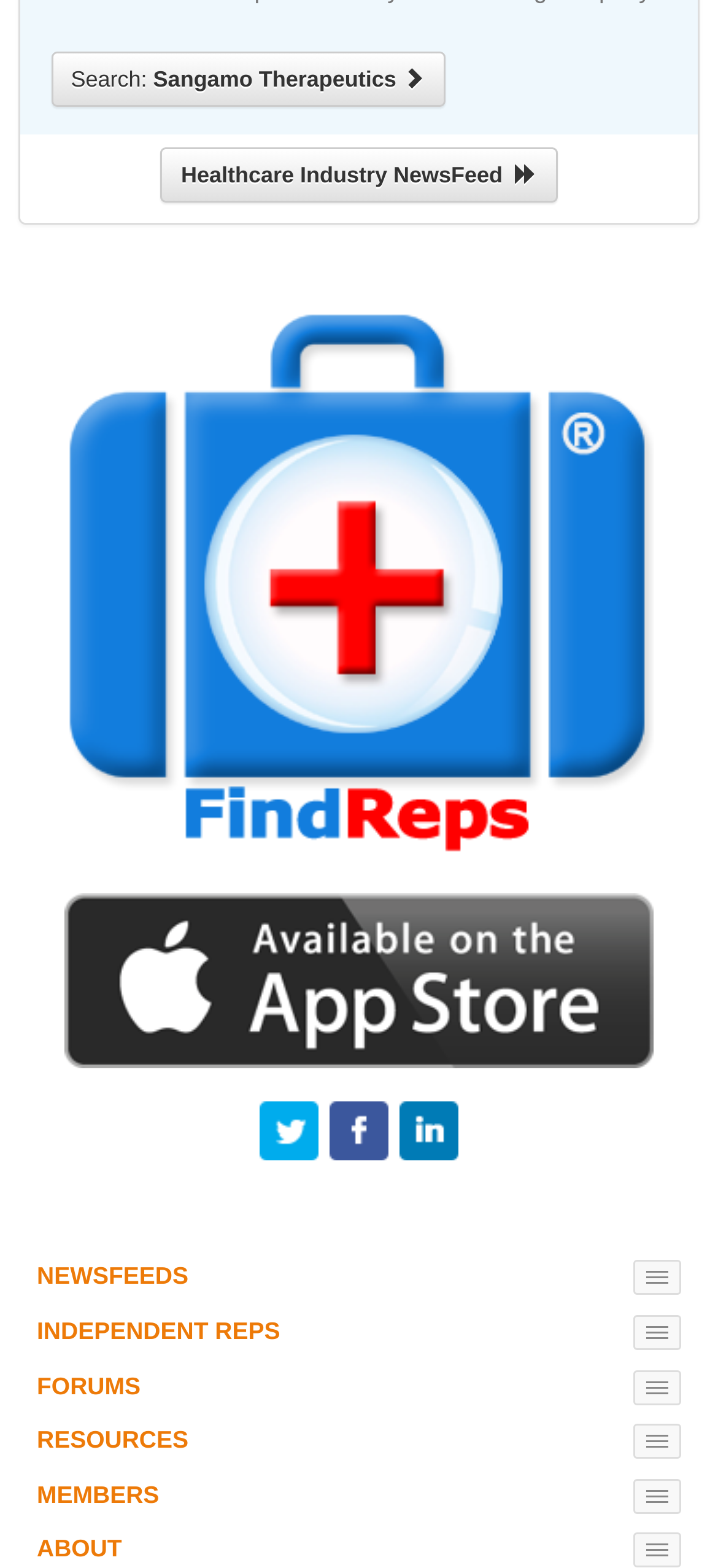Give a one-word or one-phrase response to the question:
What is the purpose of the button on the top-right corner?

Toggle menu